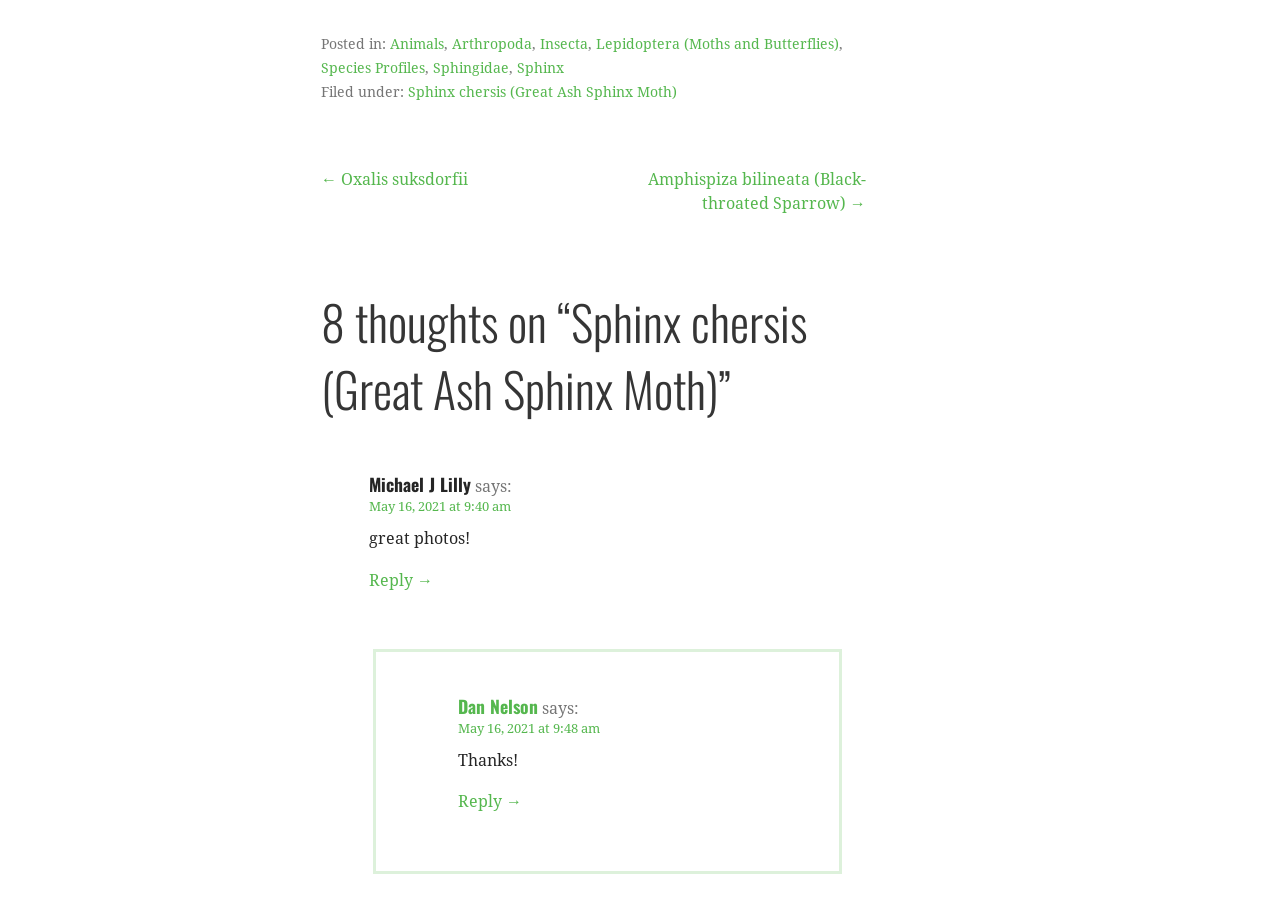Locate the bounding box coordinates of the segment that needs to be clicked to meet this instruction: "Click on the 'Animals' category".

[0.305, 0.04, 0.347, 0.057]